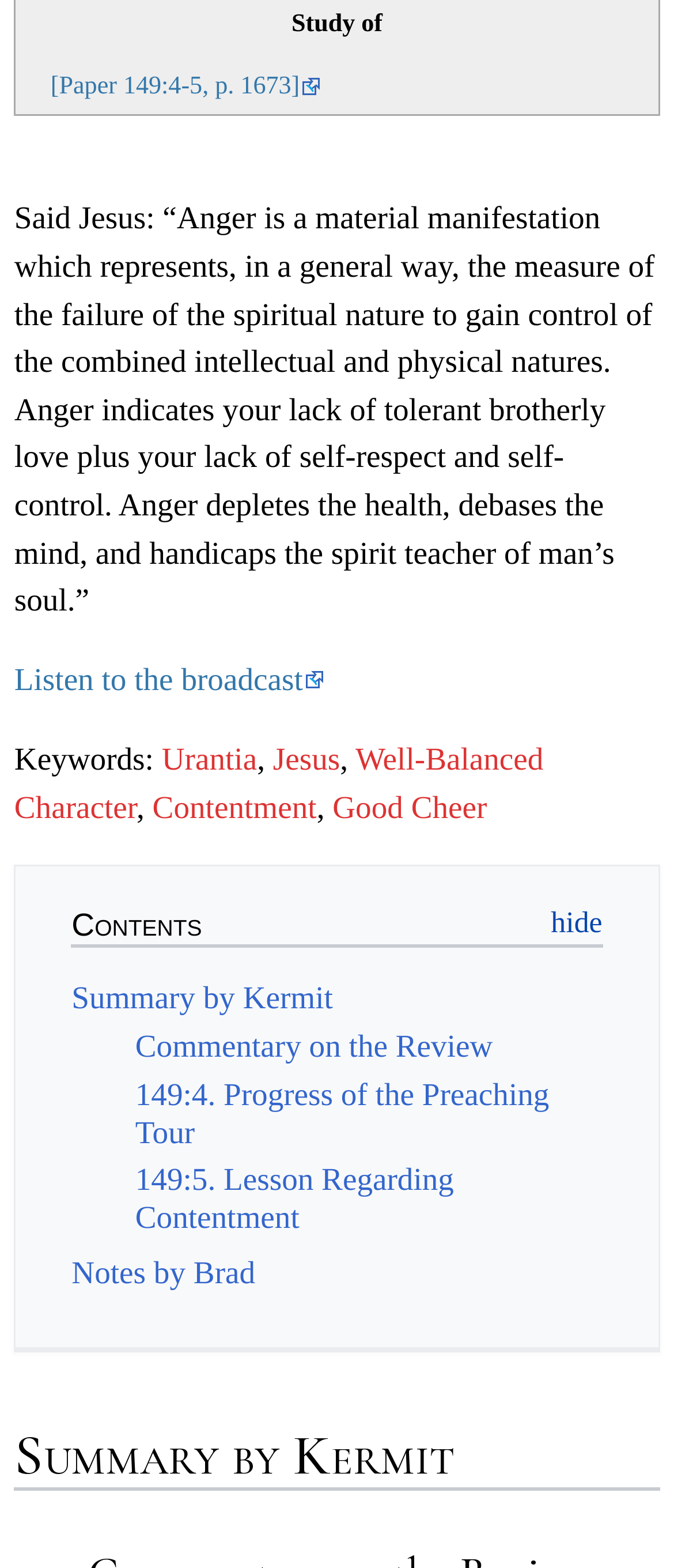Use a single word or phrase to answer the question: 
How many keywords are there?

4